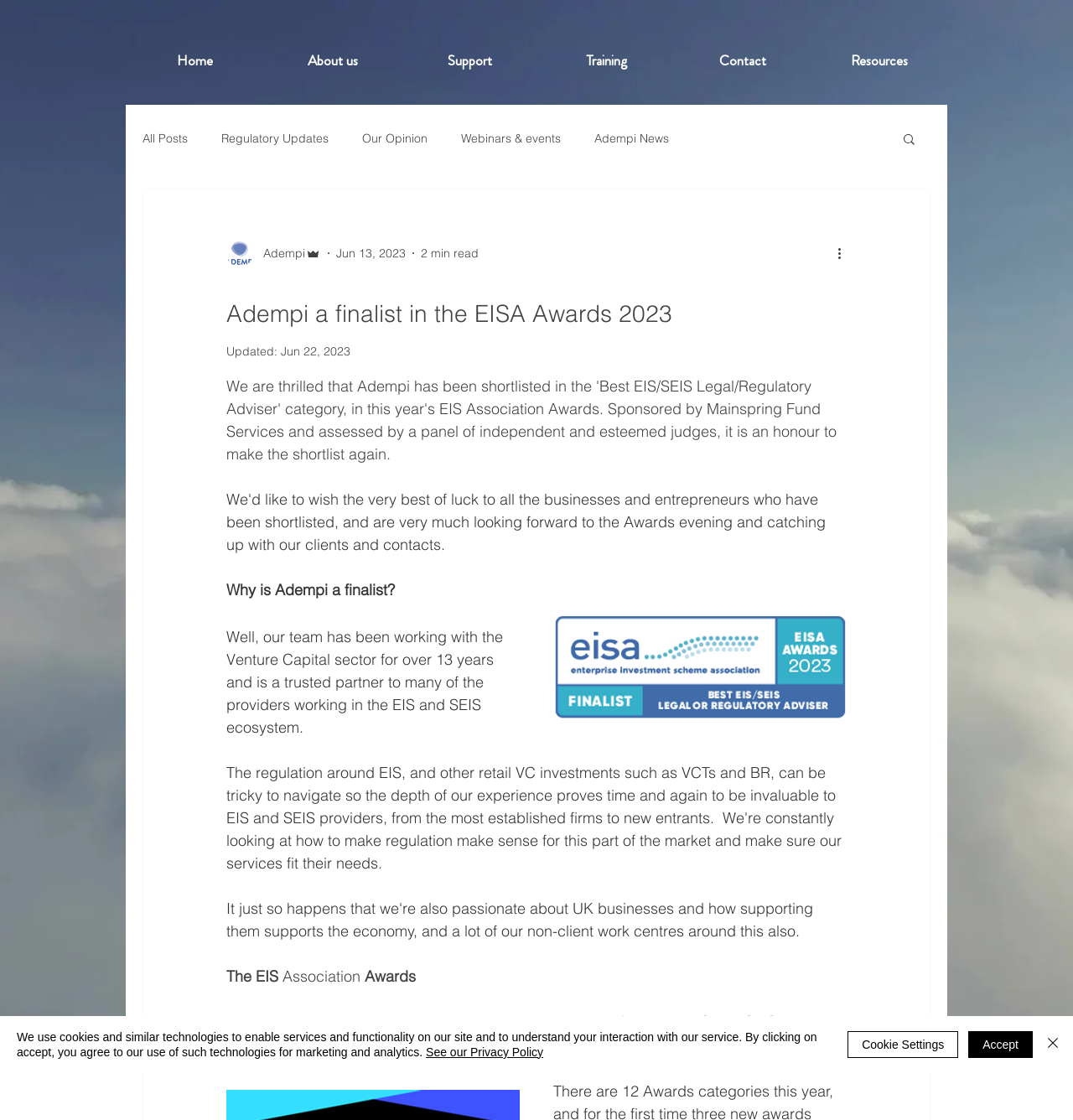Explain the features and main sections of the webpage comprehensively.

The webpage is about Adempi being a finalist in the EISA Awards 2023. At the top, there is a navigation menu with links to "Home", "About us", "Support", "Training", "Contact", and "Resources". Below the navigation menu, there is another navigation menu with links to "All Posts", "Regulatory Updates", "Our Opinion", "Webinars & events", and "Adempi News". 

On the right side of the page, there is a search button with a magnifying glass icon. 

The main content of the page is an article about Adempi being a finalist in the EISA Awards 2023. The article has a heading "Adempi a finalist in the EISA Awards 2023" and is written by Adempi Admin. The article has a picture of the writer and a timestamp of June 13, 2023. The article also indicates that it takes 2 minutes to read.

The article explains why Adempi is a finalist, mentioning that the team has been working with the Venture Capital sector for over 13 years and is a trusted partner to many of the providers working in the EIS and SEIS ecosystem.

At the bottom of the page, there is a notification about the use of cookies and similar technologies on the site. The notification has links to "See our Privacy Policy" and buttons to "Accept", "Cookie Settings", and "Close".